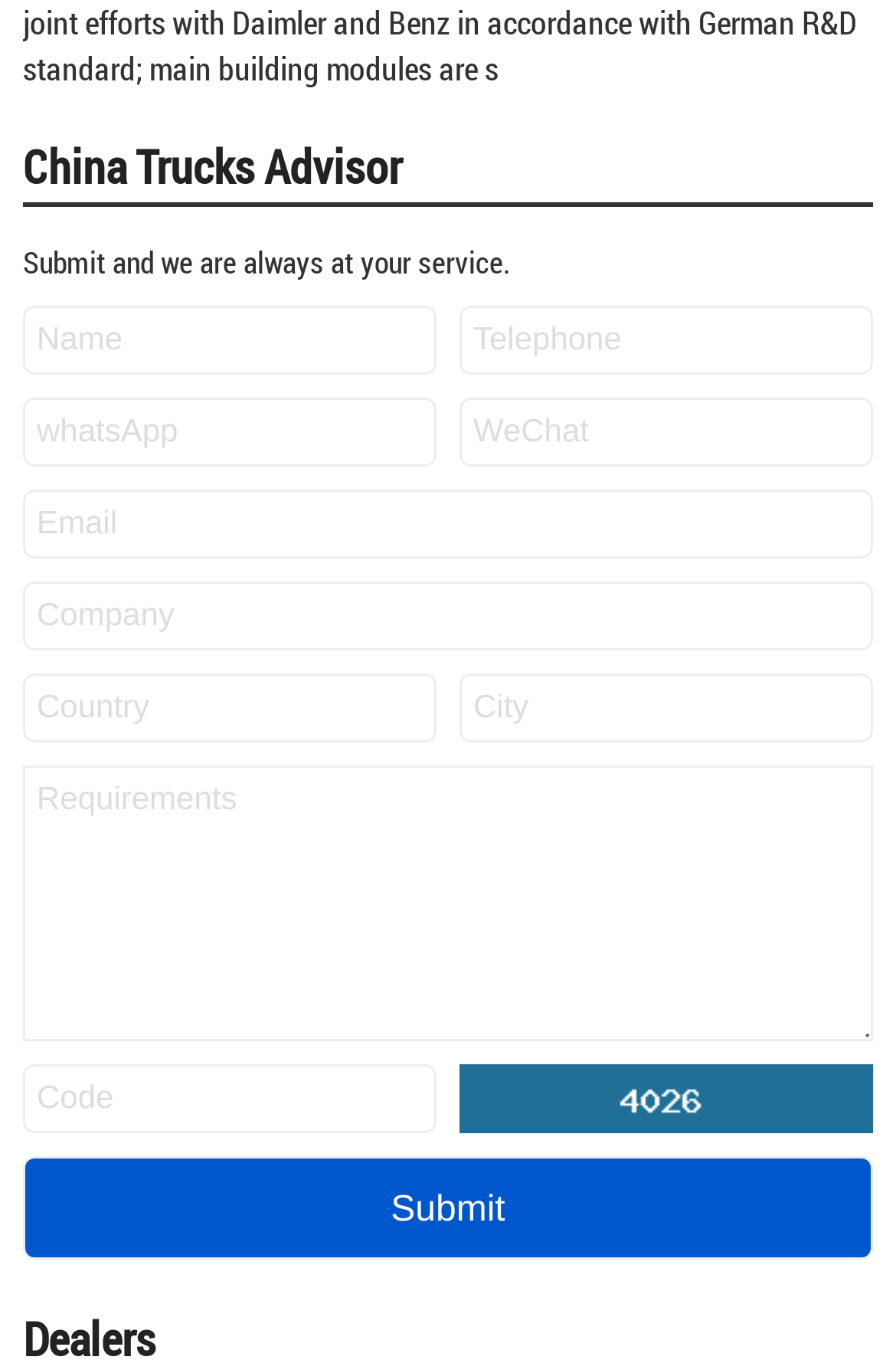What is the likely country of origin for the advisor service?
Please give a detailed and elaborate answer to the question.

The webpage title 'China Trucks Advisor' suggests that the advisor service is related to China, and the presence of fields like 'Country' and 'City' in the input form further supports this inference.